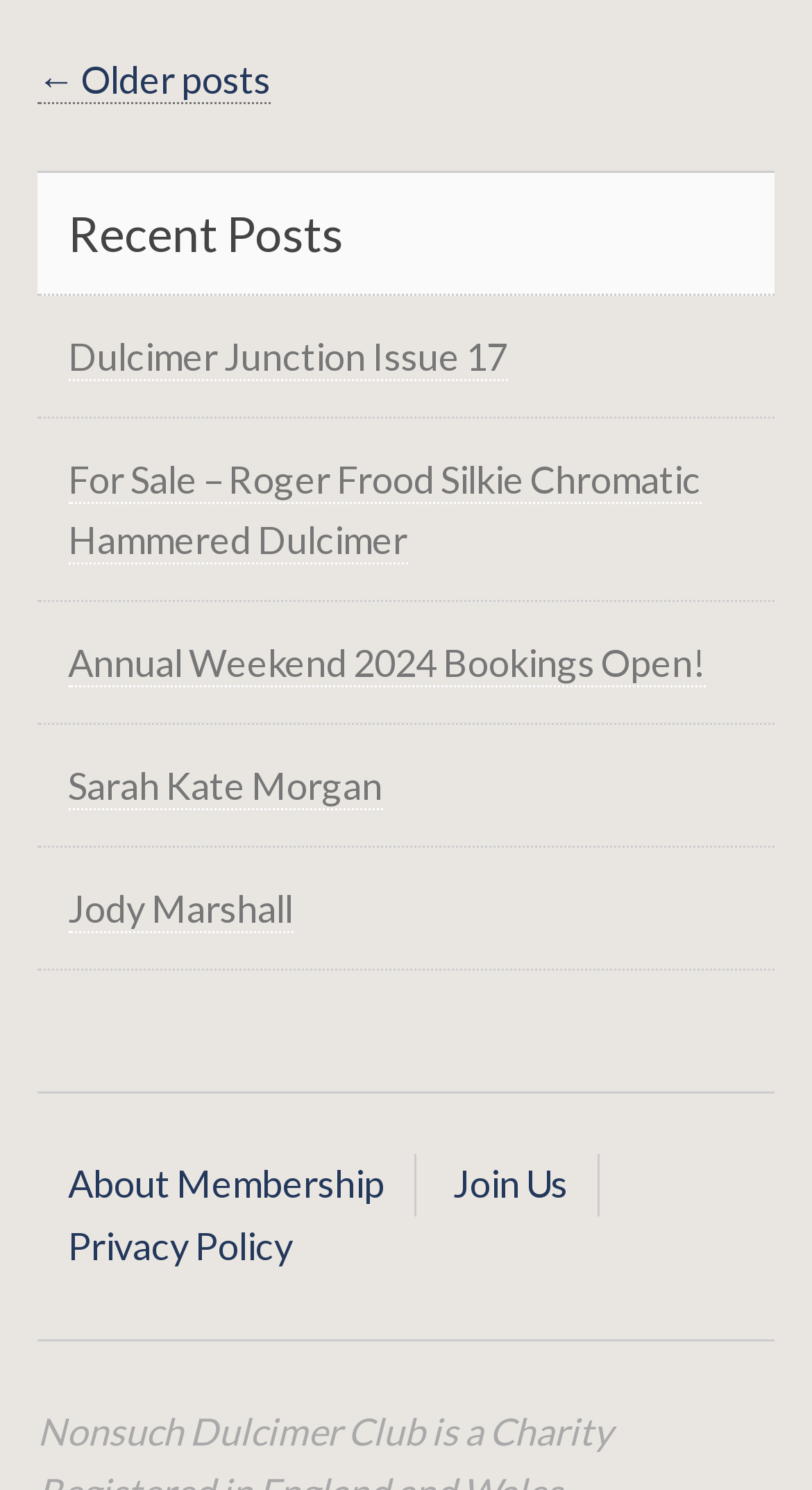Specify the bounding box coordinates of the area that needs to be clicked to achieve the following instruction: "Check the privacy policy".

[0.083, 0.817, 0.36, 0.859]